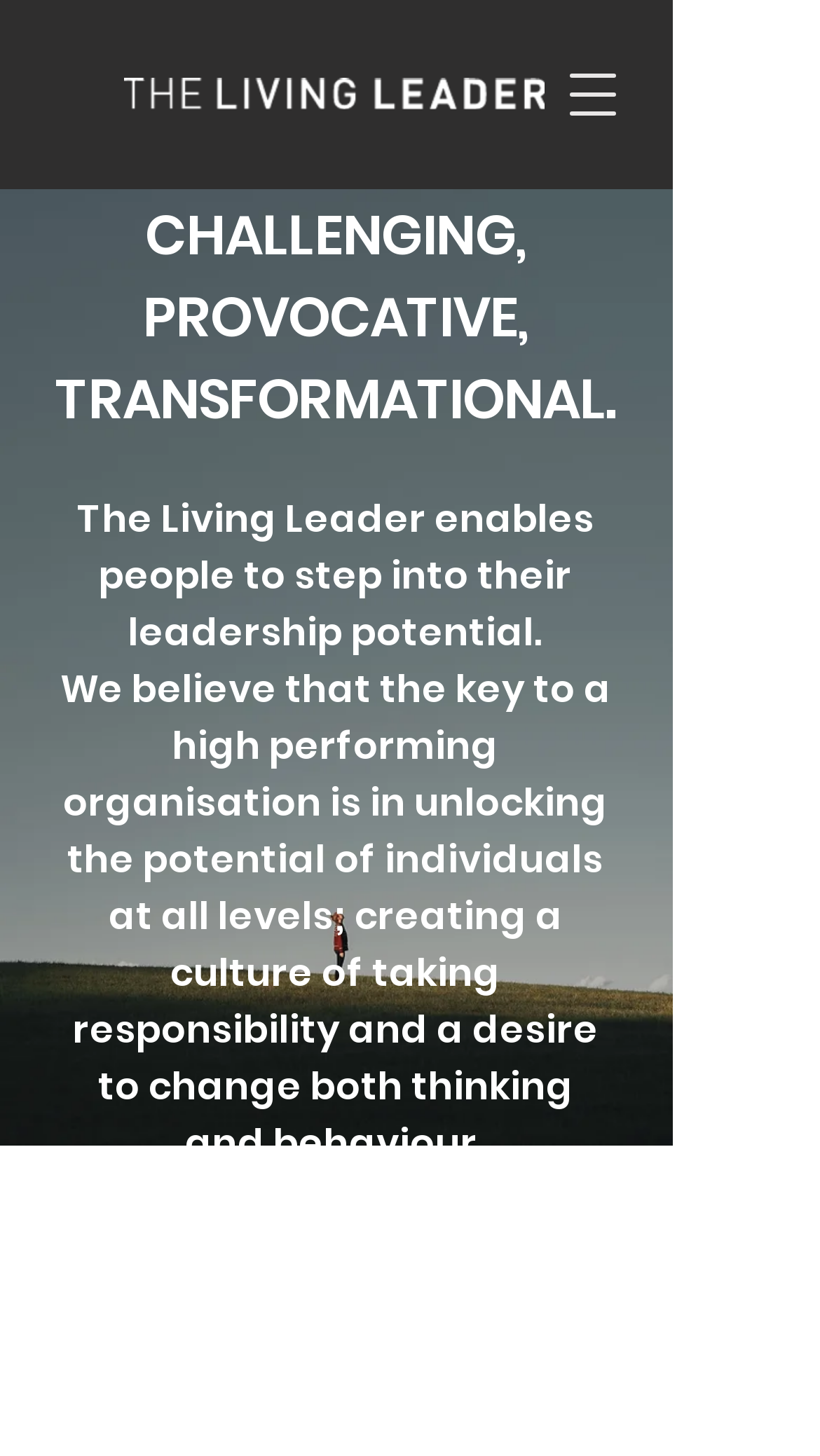Identify the bounding box for the given UI element using the description provided. Coordinates should be in the format (top-left x, top-left y, bottom-right x, bottom-right y) and must be between 0 and 1. Here is the description: aria-label="Open navigation menu"

[0.674, 0.036, 0.772, 0.094]